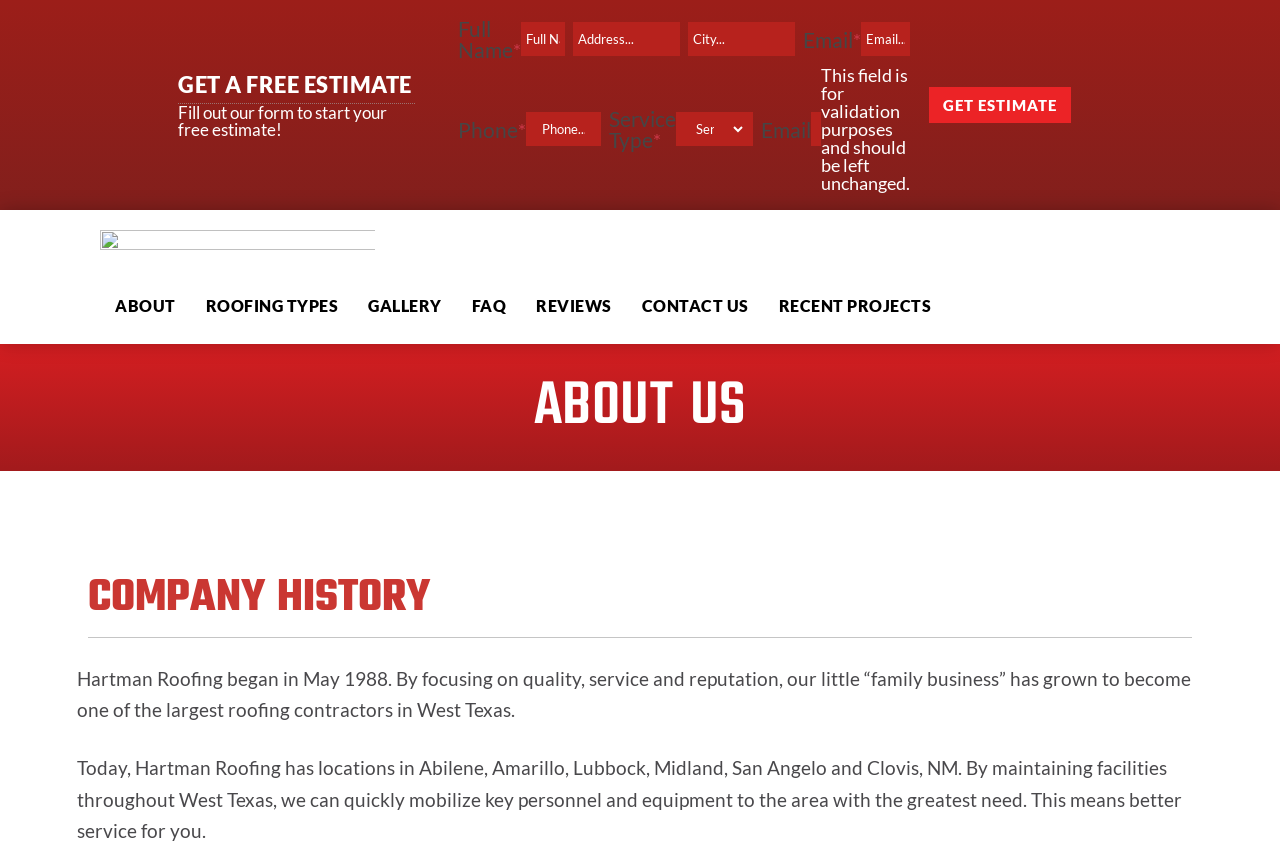What is required to get a free estimate?
Using the image, provide a concise answer in one word or a short phrase.

Full Name, Email, Phone